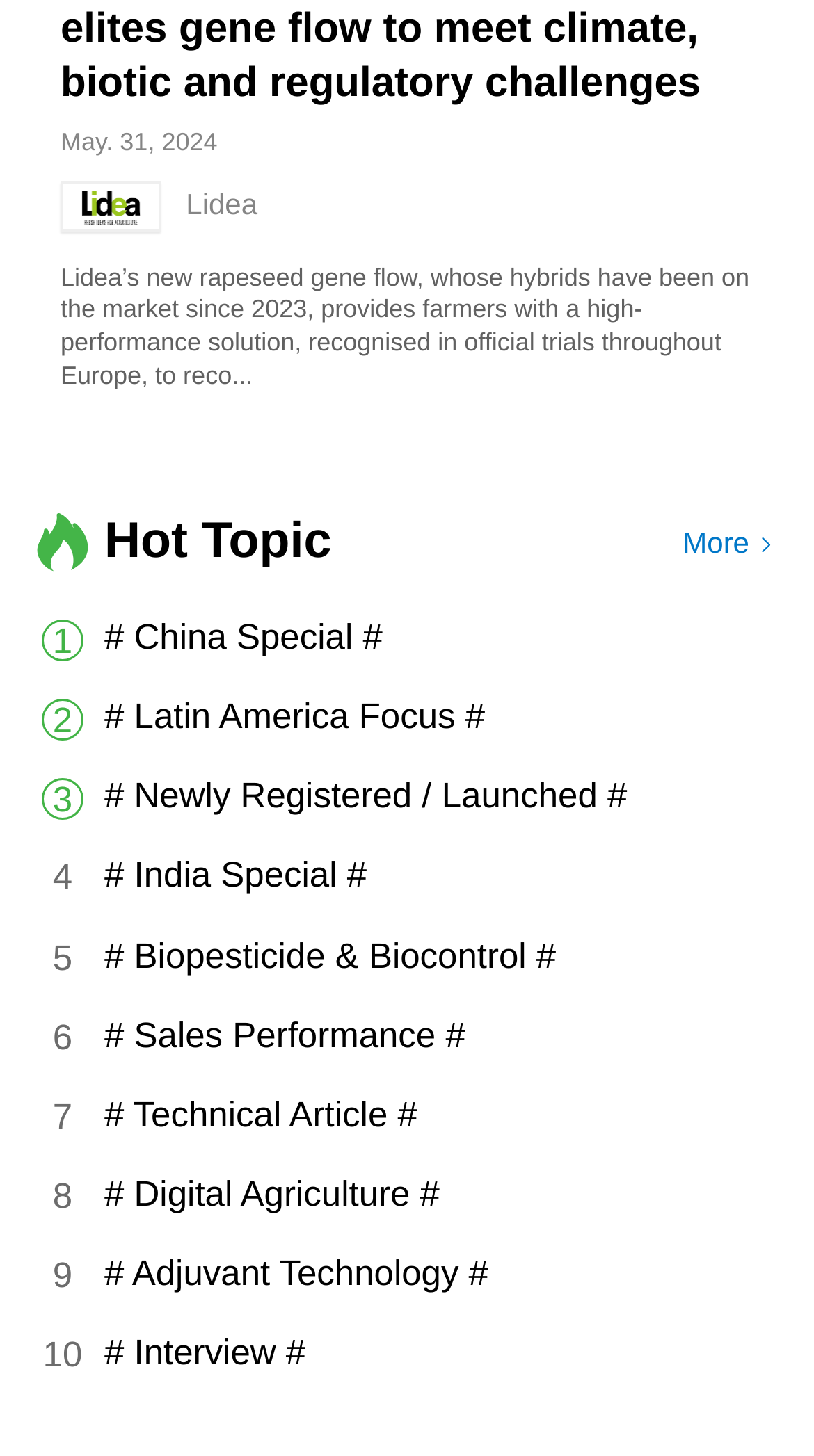Please determine the bounding box coordinates, formatted as (top-left x, top-left y, bottom-right x, bottom-right y), with all values as floating point numbers between 0 and 1. Identify the bounding box of the region described as: # Interview #

[0.128, 0.914, 0.962, 0.946]